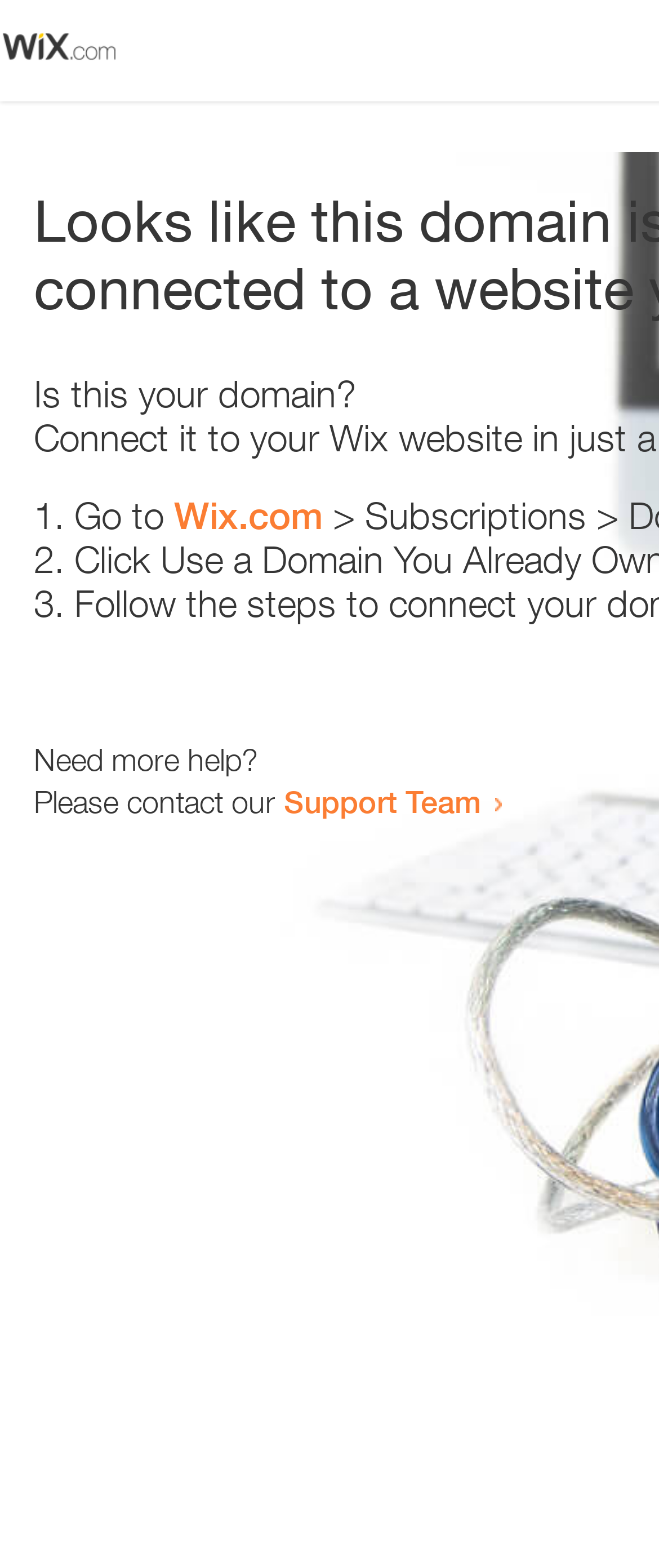Construct a thorough caption encompassing all aspects of the webpage.

The webpage appears to be an error page, with a small image at the top left corner. Below the image, there is a question "Is this your domain?" in a prominent position. 

To the right of the question, there is a numbered list with three items. The first item starts with "1." and suggests going to "Wix.com". The second item starts with "2." and the third item starts with "3.", but their contents are not specified. 

Below the list, there is a message "Need more help?" followed by a sentence "Please contact our Support Team" with a link to the Support Team. The link is positioned to the right of the sentence.